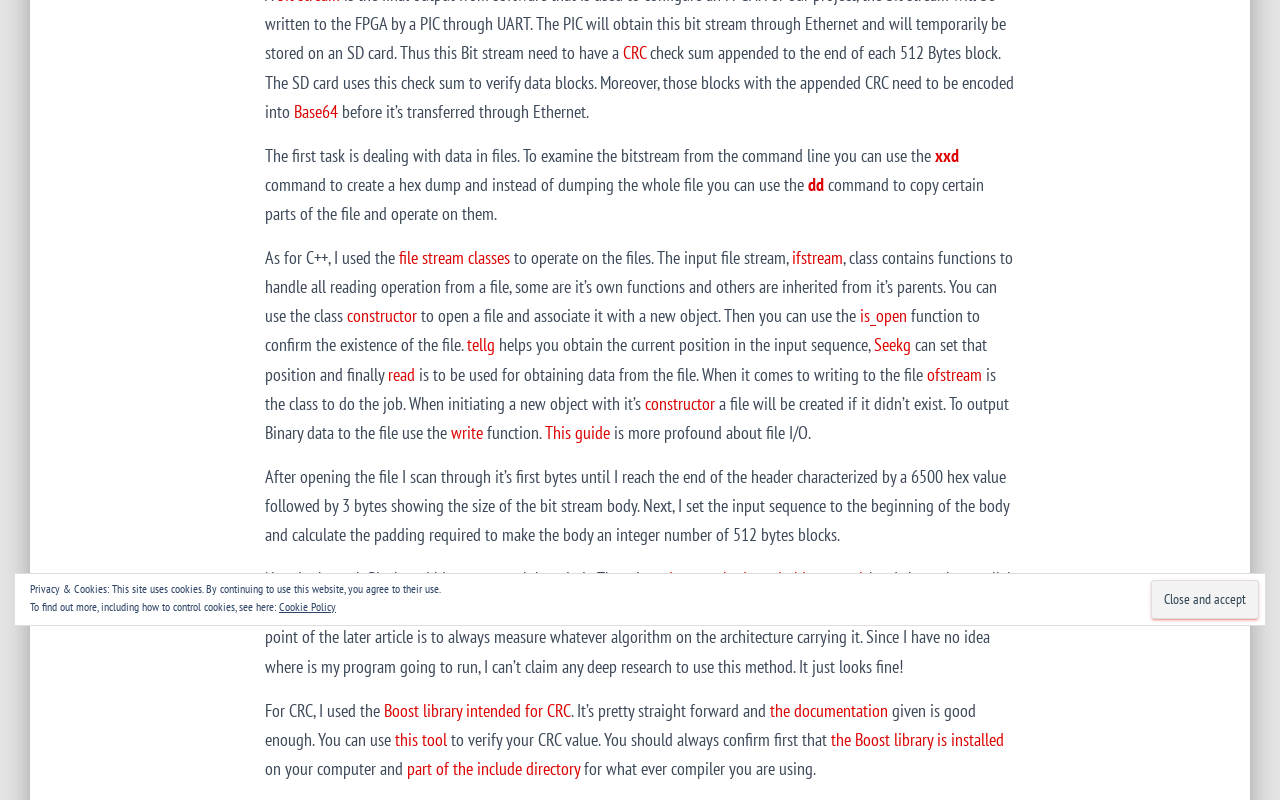Identify the bounding box for the described UI element: "file stream classes".

[0.309, 0.308, 0.398, 0.336]